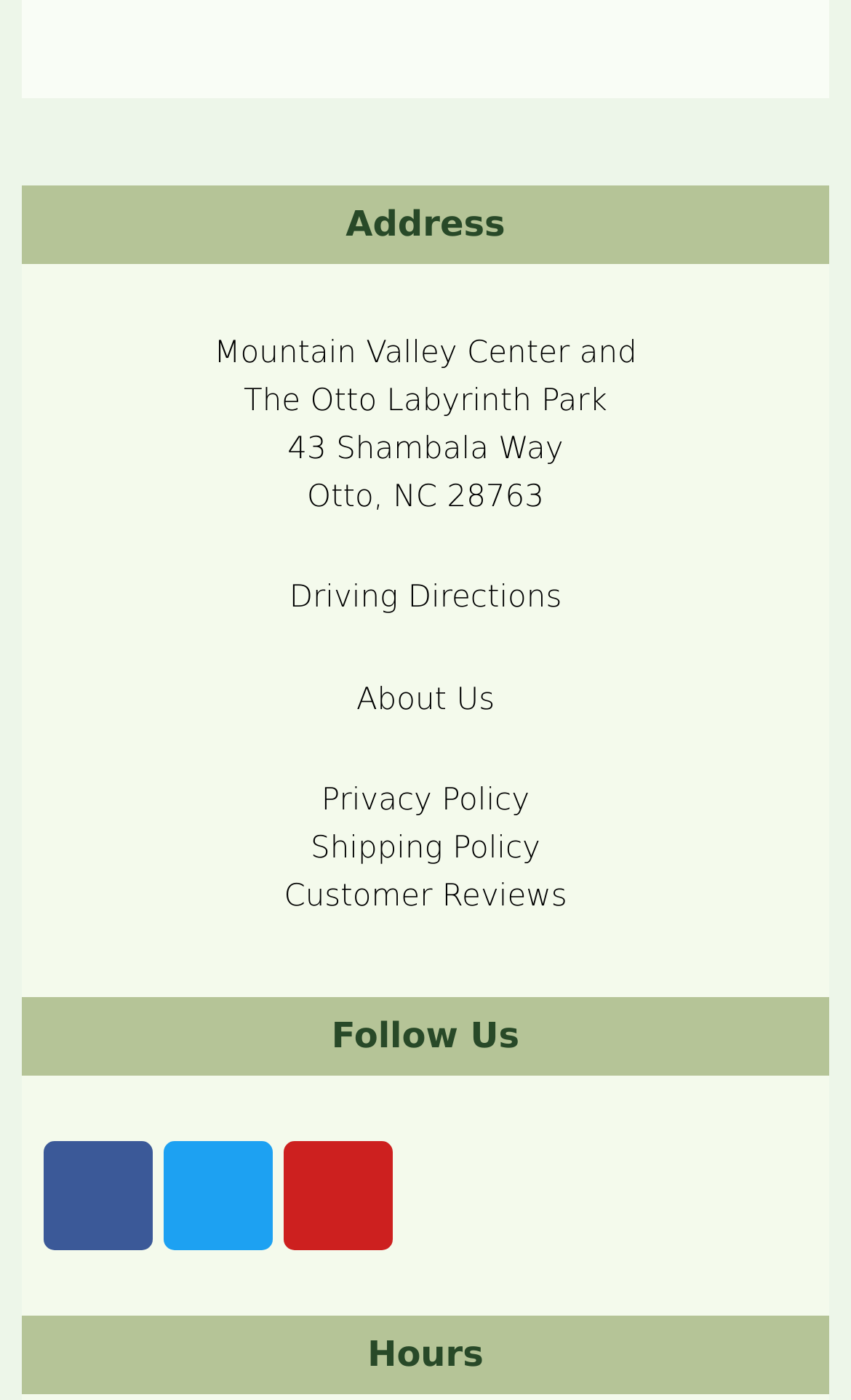Please find the bounding box coordinates of the element's region to be clicked to carry out this instruction: "View driving directions".

[0.34, 0.415, 0.66, 0.44]